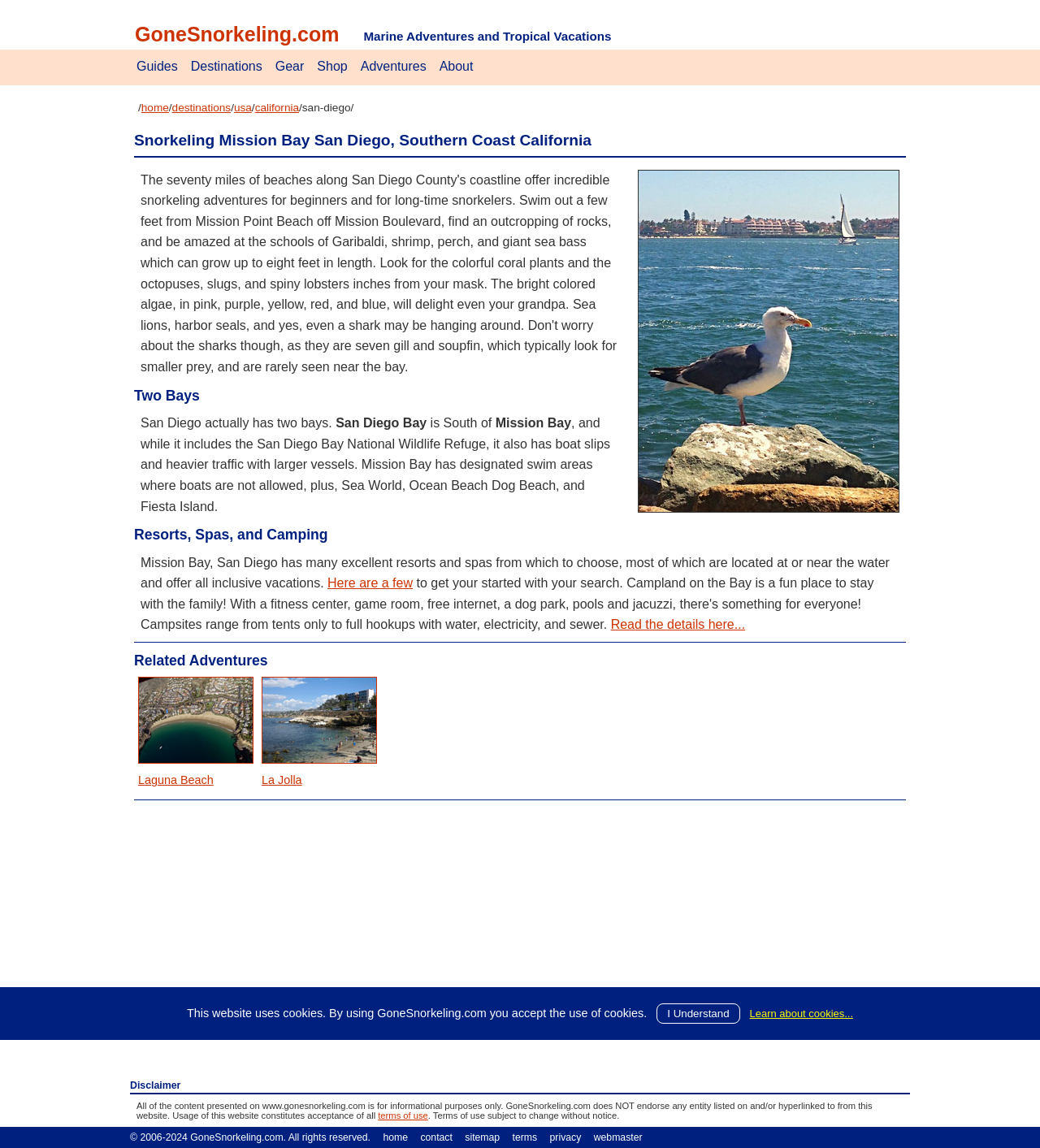Could you provide the bounding box coordinates for the portion of the screen to click to complete this instruction: "View the 'San Diego Bay California' image"?

[0.613, 0.148, 0.865, 0.446]